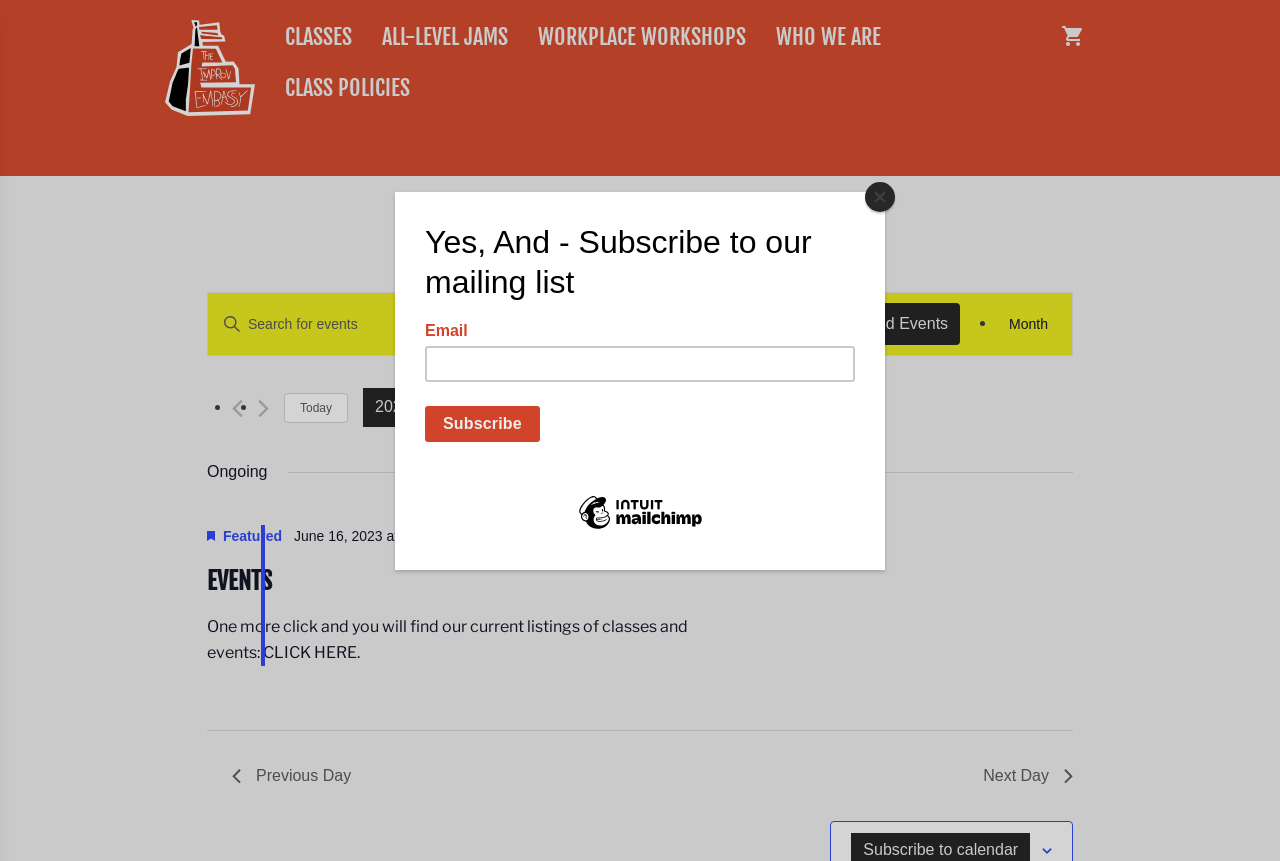How many navigation links are in the top menu? Observe the screenshot and provide a one-word or short phrase answer.

5